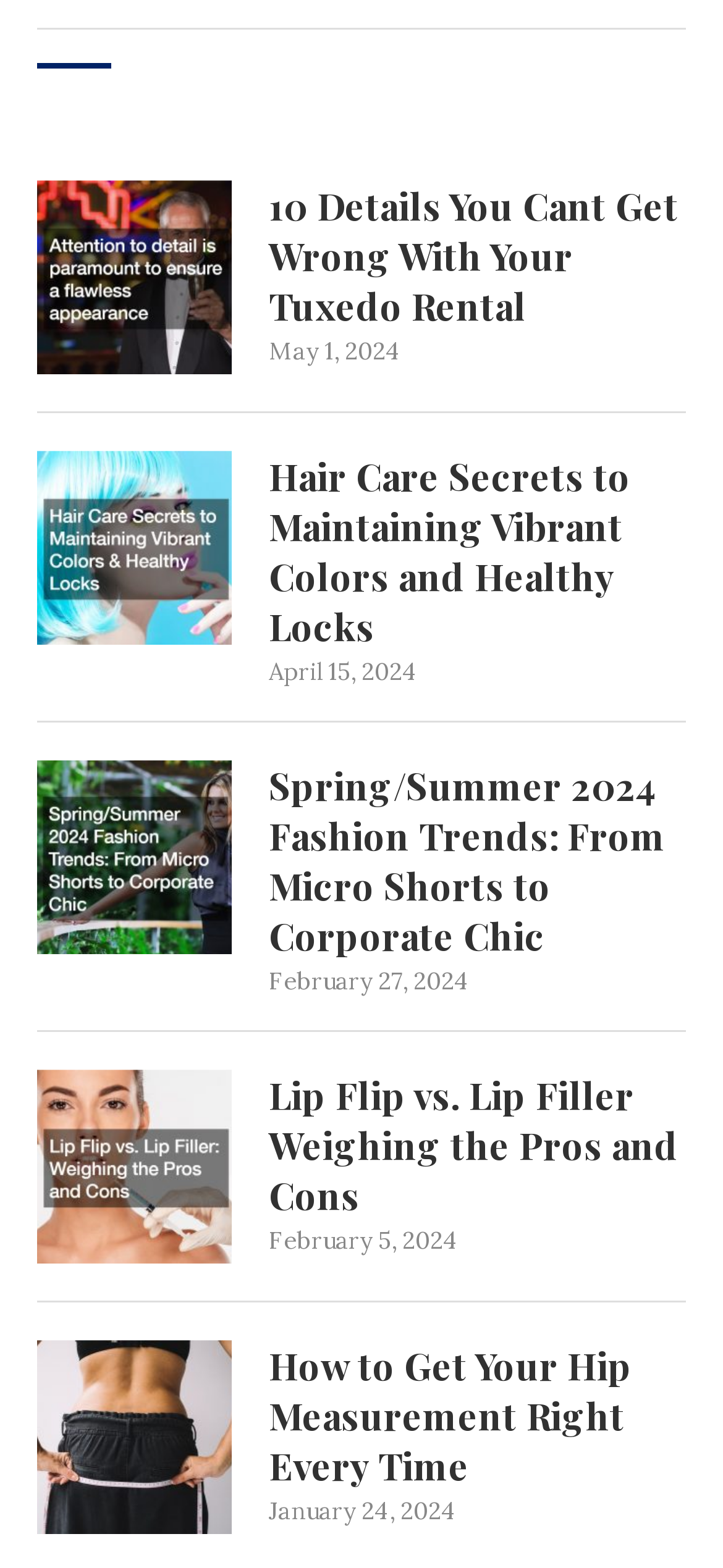How many links are in the first article?
Refer to the screenshot and deliver a thorough answer to the question presented.

I looked at the first 'article' element and counted the number of 'link' elements inside it, which are 2.